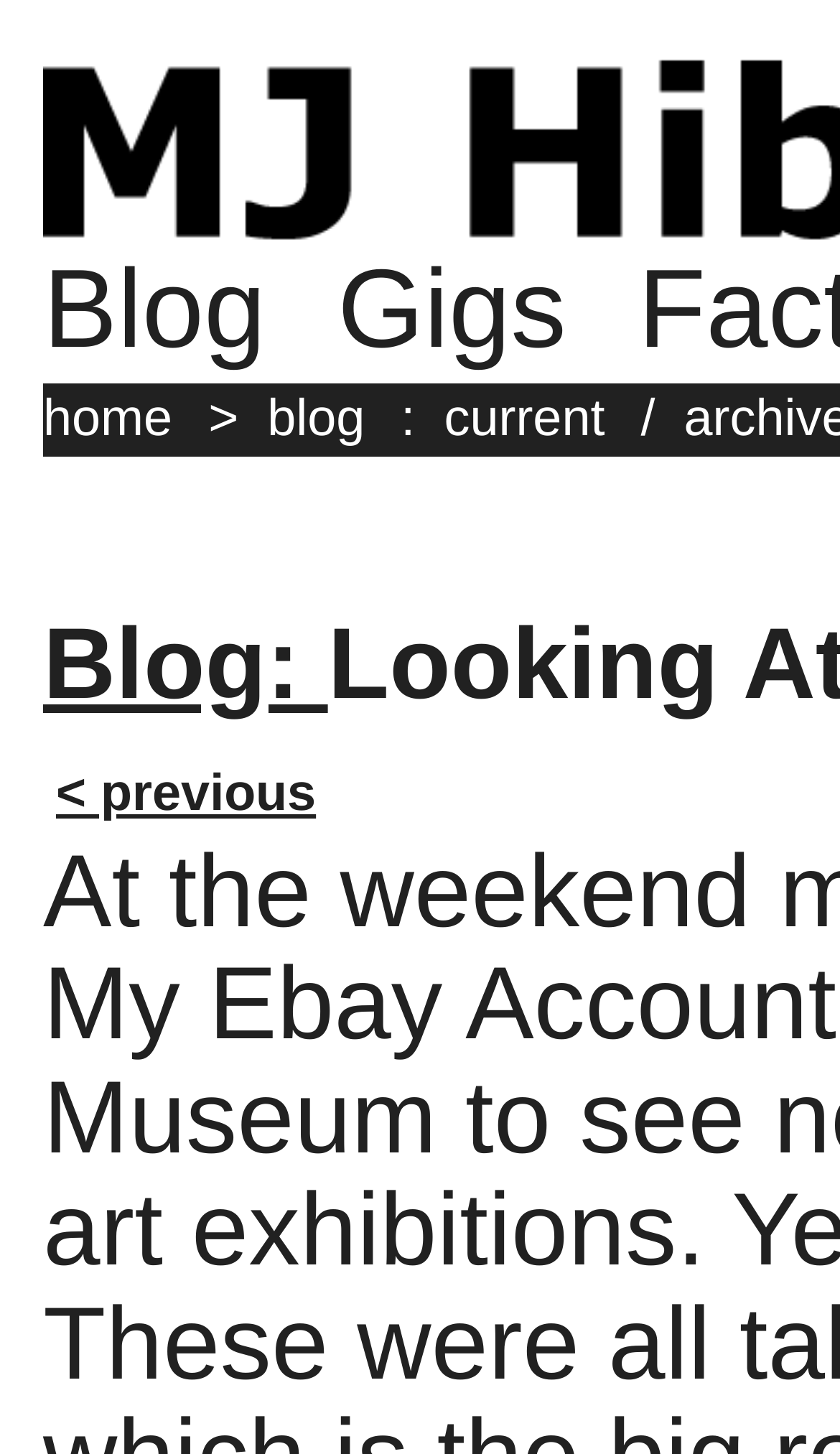Reply to the question with a single word or phrase:
How many links are there on the top navigation bar?

3